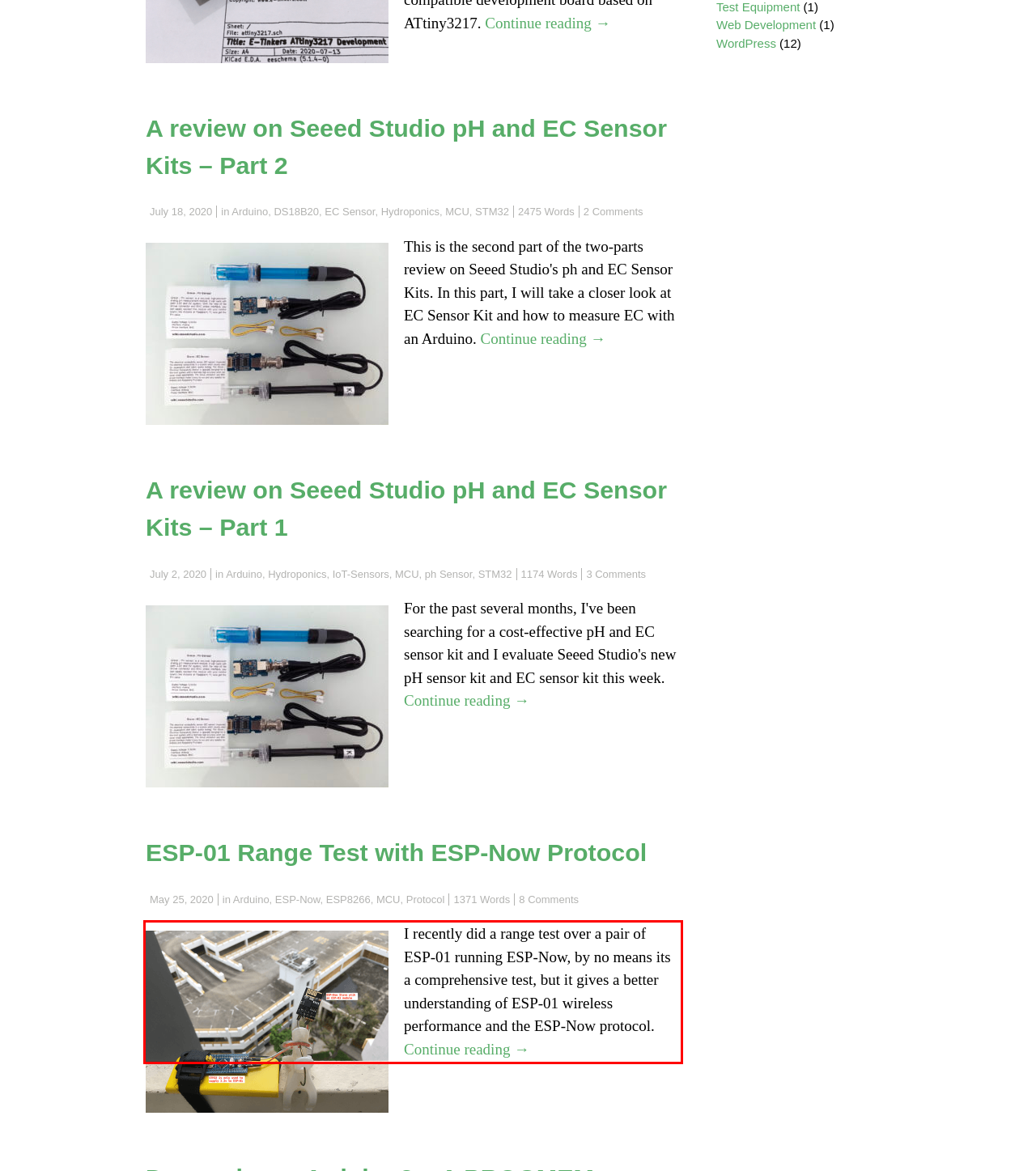Look at the provided screenshot of the webpage and perform OCR on the text within the red bounding box.

I recently did a range test over a pair of ESP-01 running ESP-Now, by no means its a comprehensive test, but it gives a better understanding of ESP-01 wireless performance and the ESP-Now protocol. Continue reading "ESP-01 Range Test with ESP-Now Protocol" →